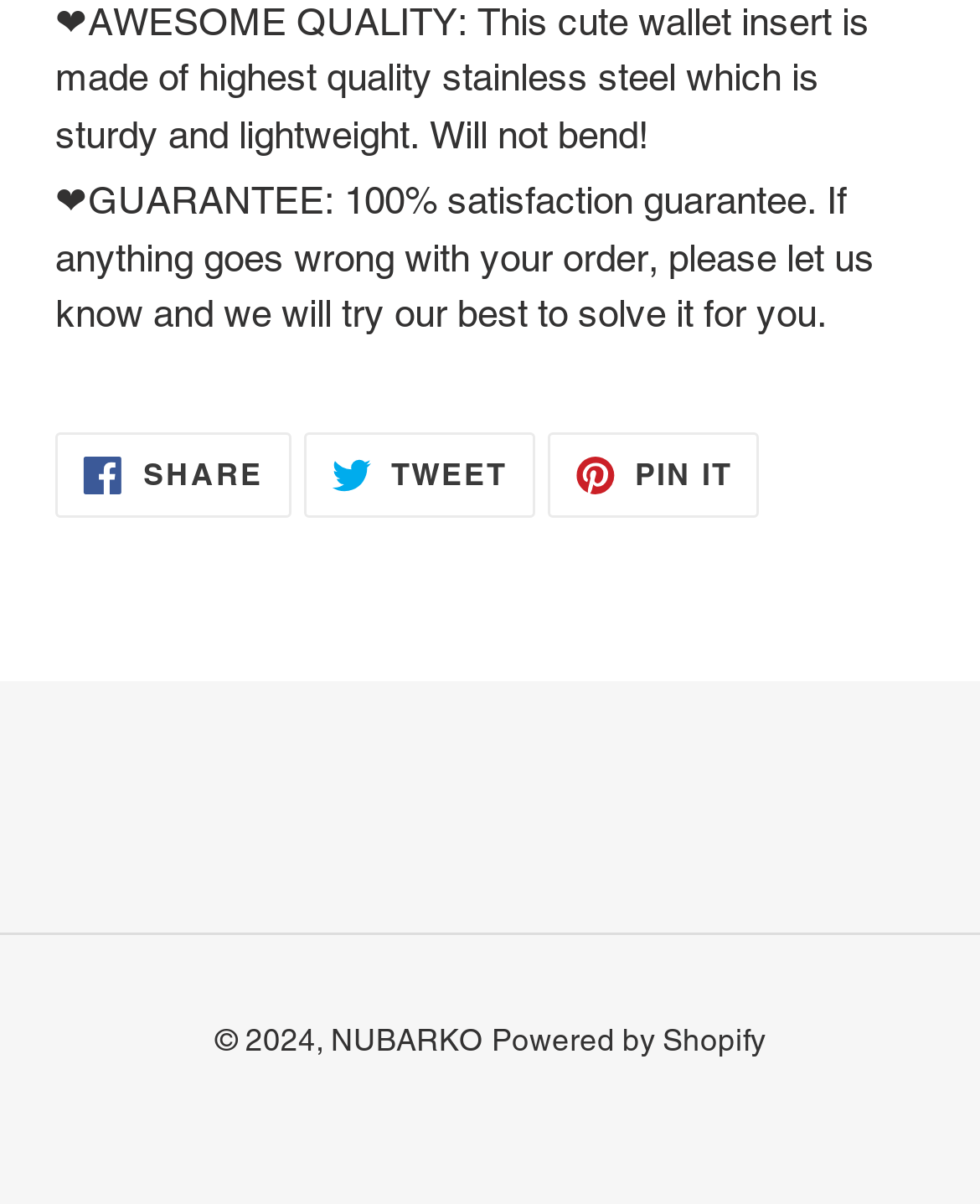What is the guarantee offered by the website?
Based on the visual information, provide a detailed and comprehensive answer.

The guarantee is mentioned in the static text at the top of the webpage, which states '❤GUARANTEE: 100% satisfaction guarantee. If anything goes wrong with your order, please let us know and we will try our best to solve it for you.'